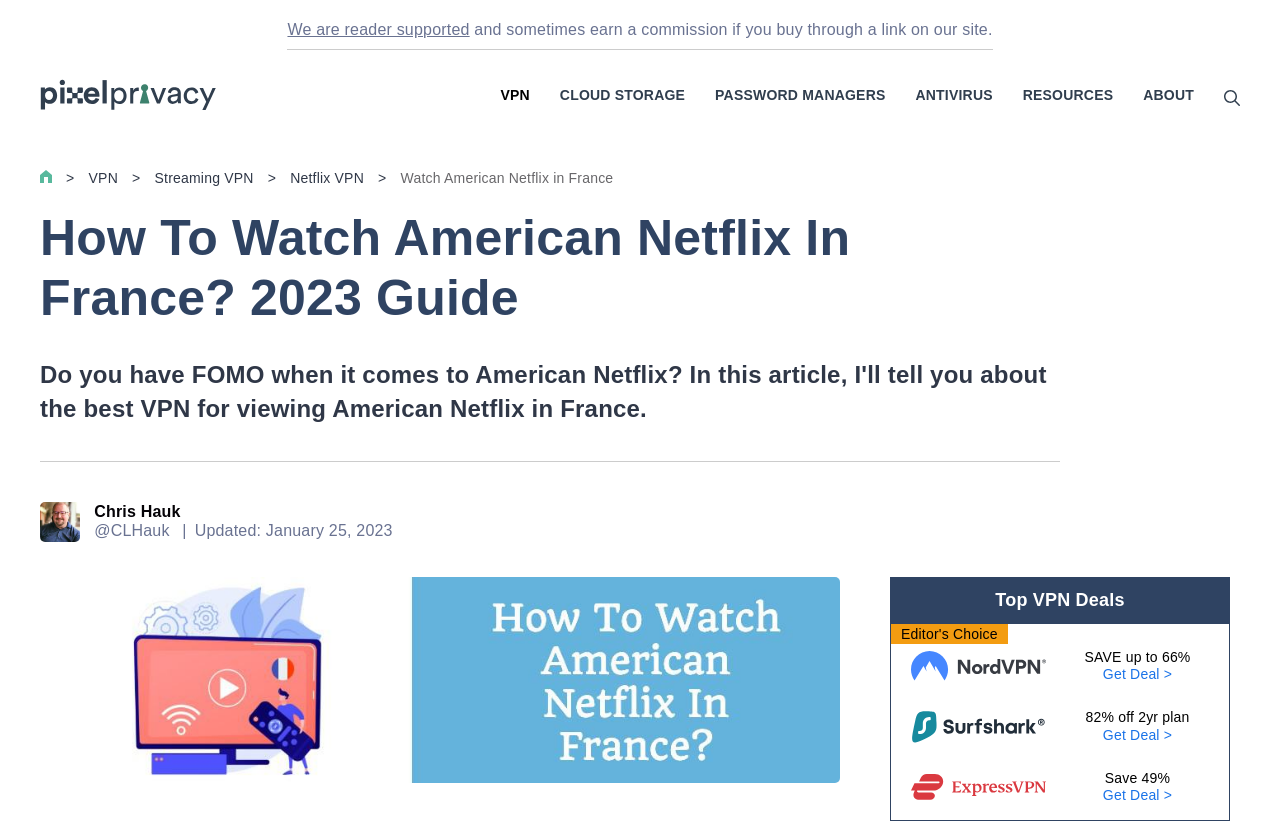Kindly determine the bounding box coordinates for the clickable area to achieve the given instruction: "Open the 'Home' page".

[0.023, 0.206, 0.048, 0.226]